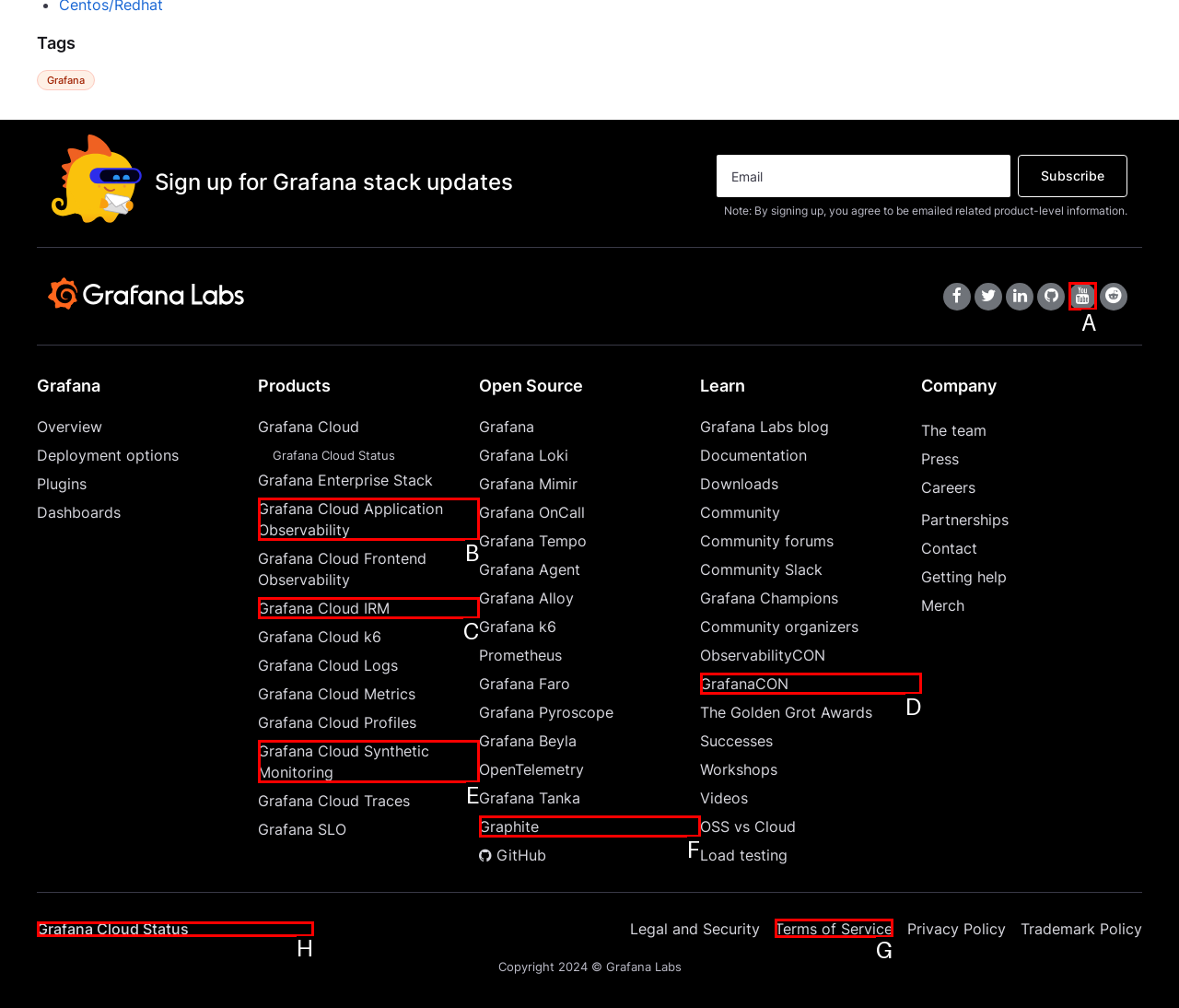Select the HTML element that corresponds to the description: our use of cookies.. Reply with the letter of the correct option.

None